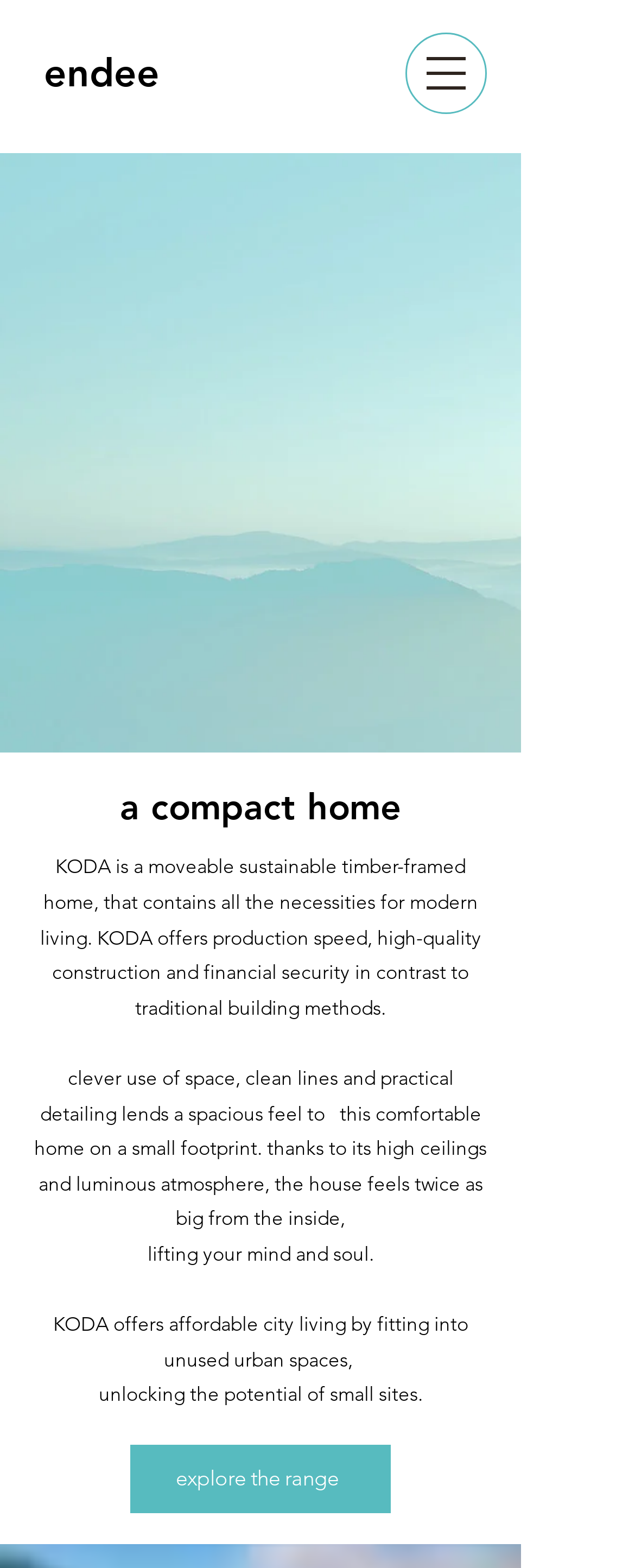Provide a one-word or short-phrase response to the question:
What is the type of home described?

modular